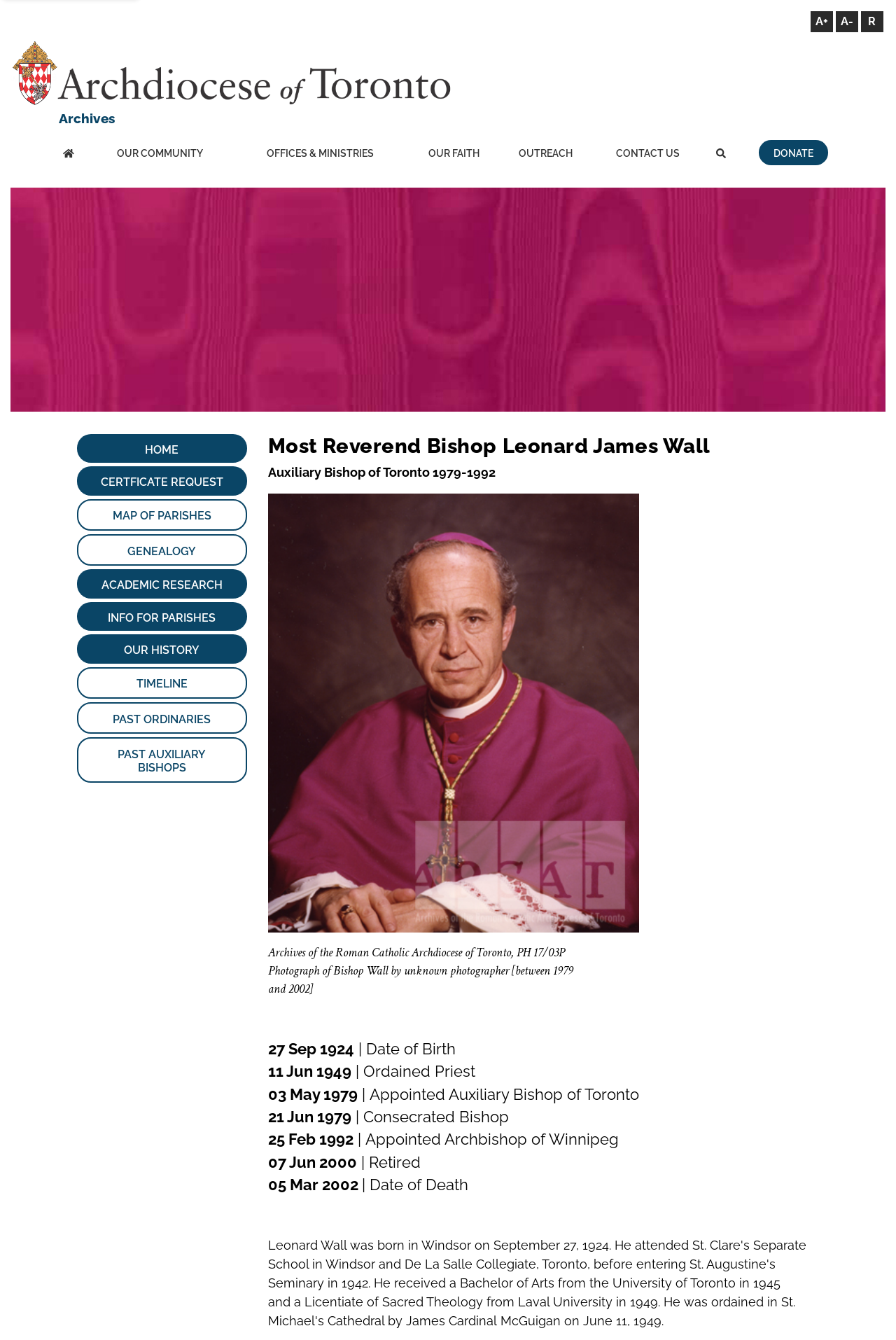Find the bounding box coordinates of the area that needs to be clicked in order to achieve the following instruction: "donate to the archdiocese". The coordinates should be specified as four float numbers between 0 and 1, i.e., [left, top, right, bottom].

[0.847, 0.104, 0.924, 0.123]